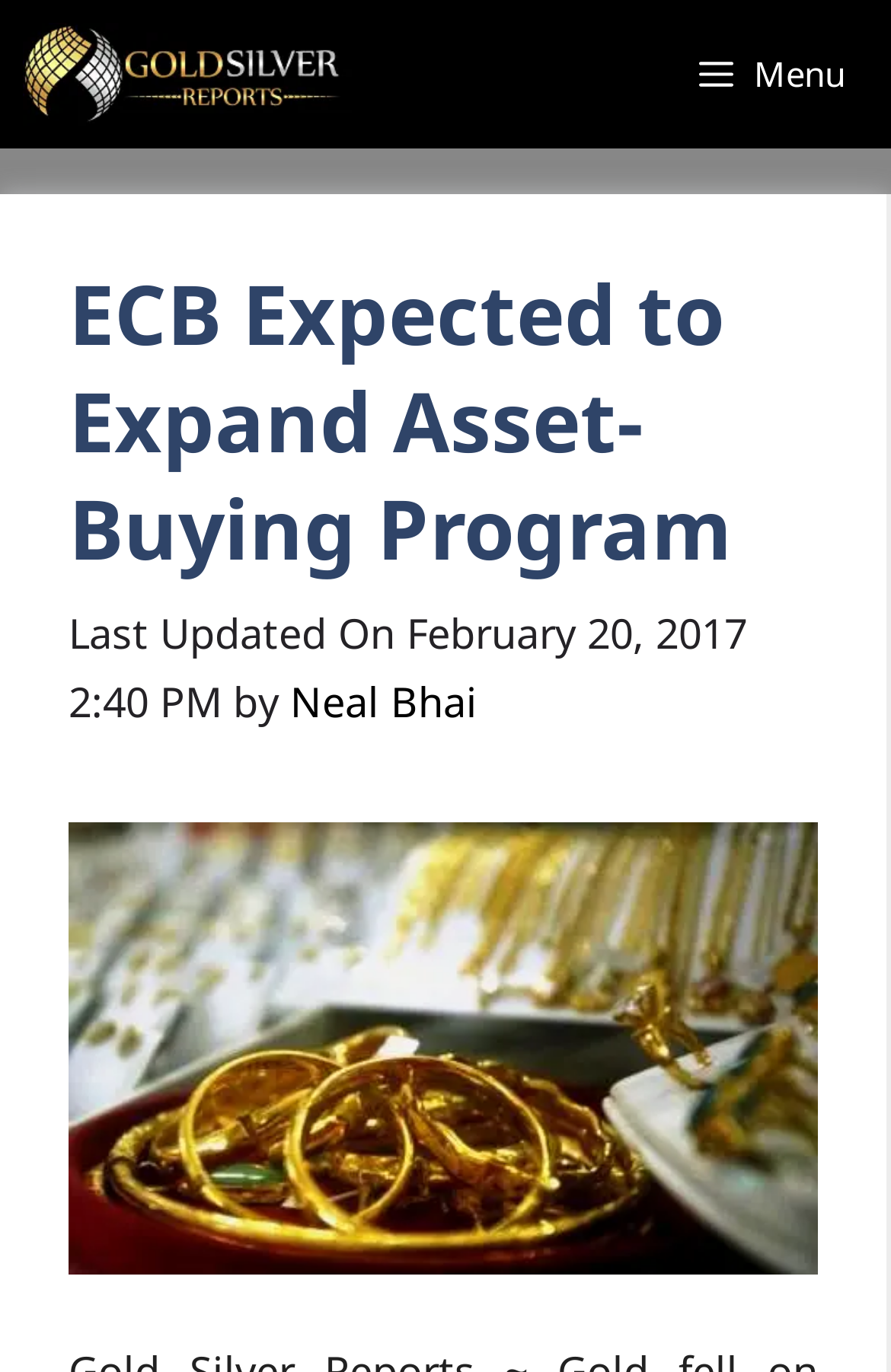Can you extract the headline from the webpage for me?

ECB Expected to Expand Asset-Buying Program